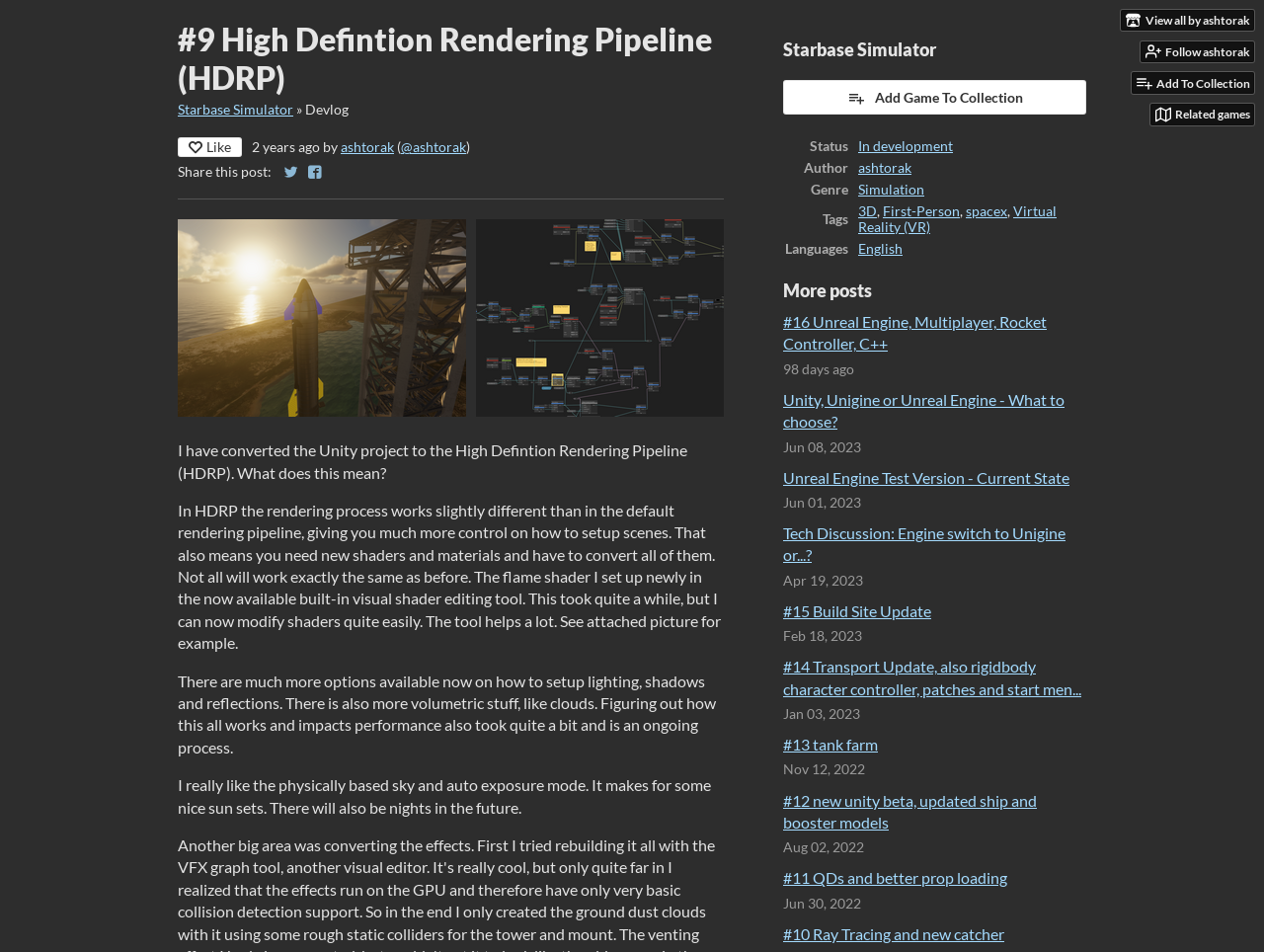With reference to the image, please provide a detailed answer to the following question: What is the date of the latest devlog post?

I determined the answer by looking at the static text element with the text '2022-04-03 12:46:37' which is located near the top of the webpage, indicating that it is the date of the latest devlog post.